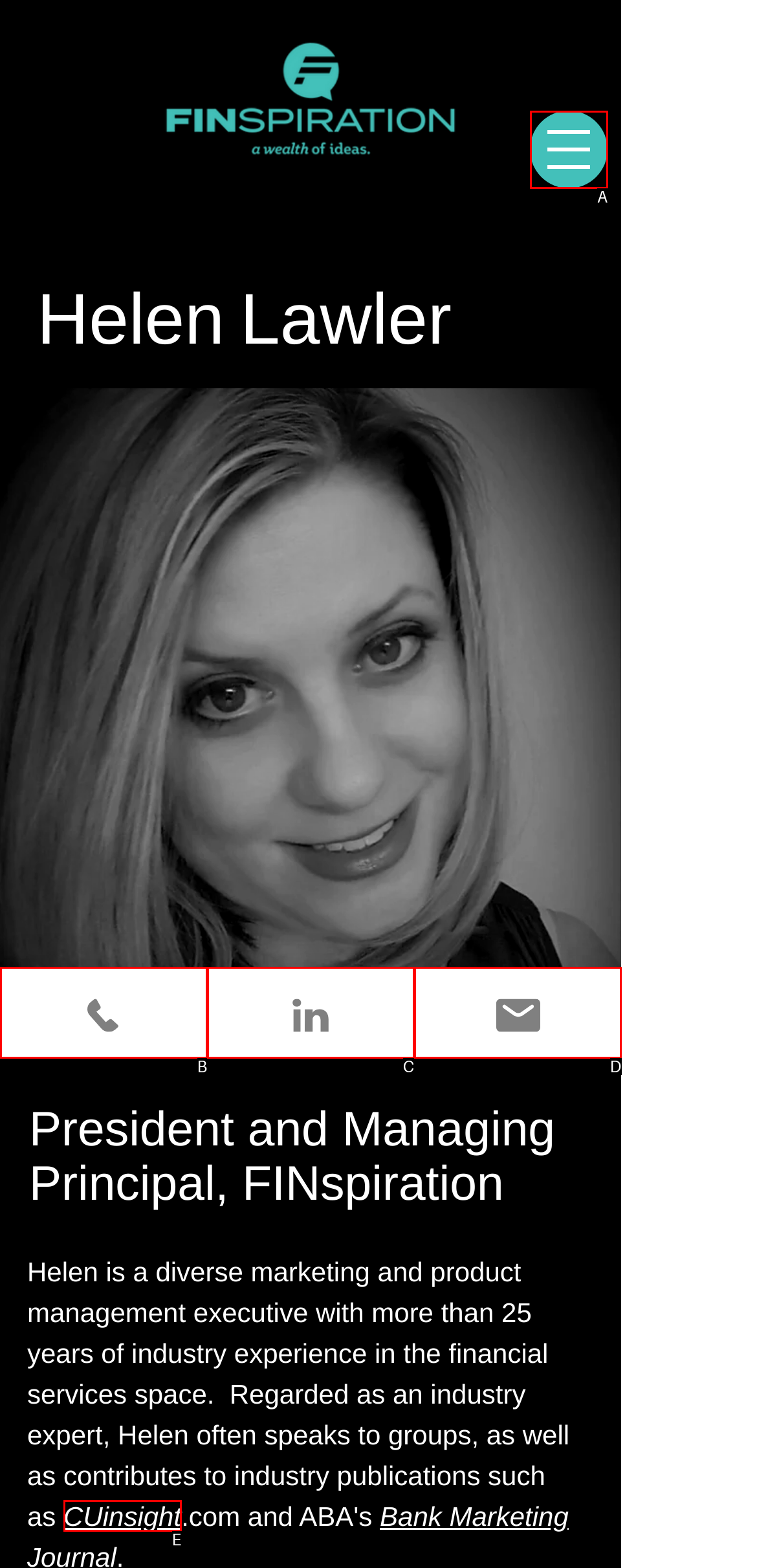Which lettered option matches the following description: CUinsight
Provide the letter of the matching option directly.

E